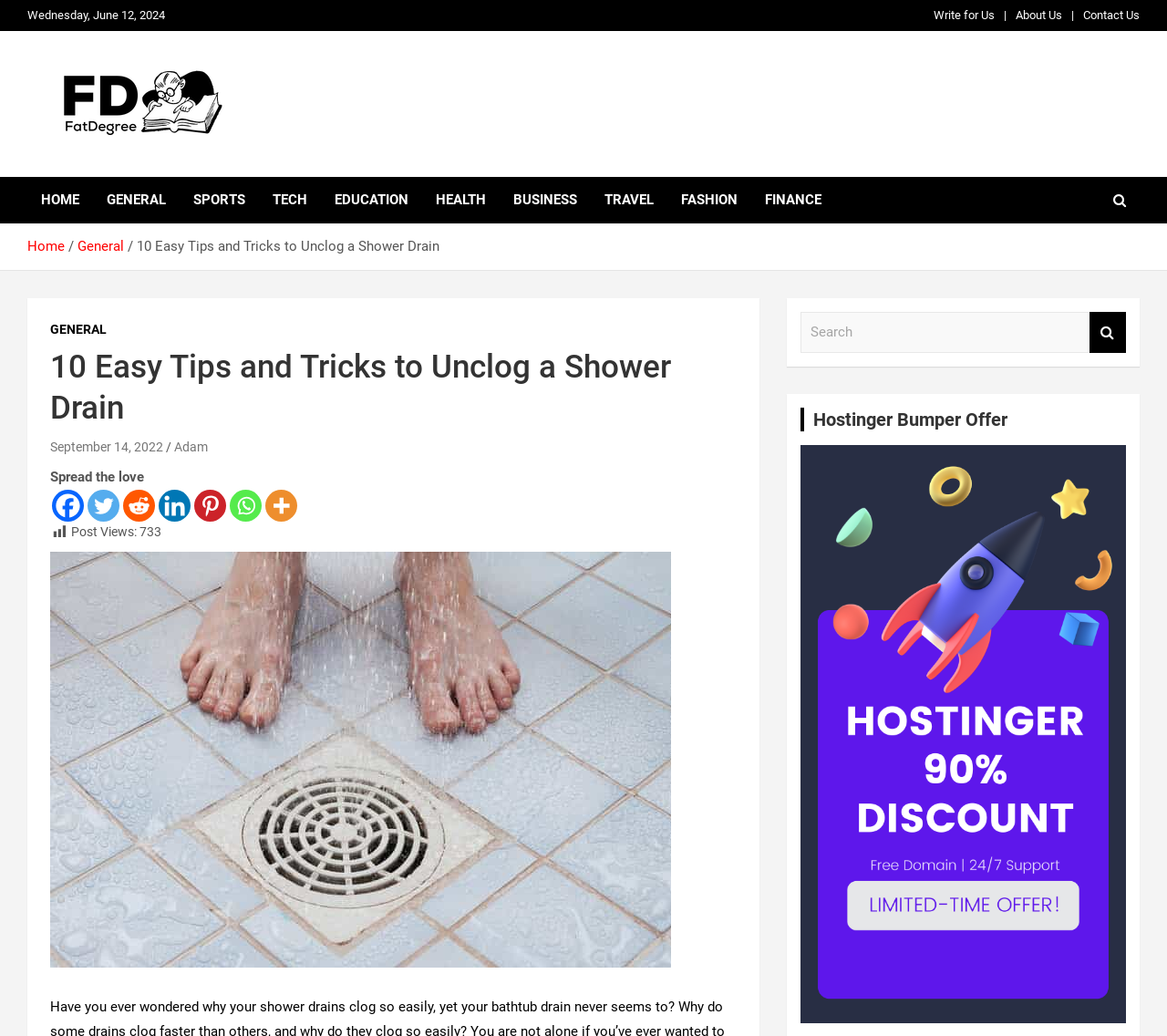Locate the bounding box coordinates of the segment that needs to be clicked to meet this instruction: "Click on 'Contact Us'".

[0.928, 0.007, 0.977, 0.023]